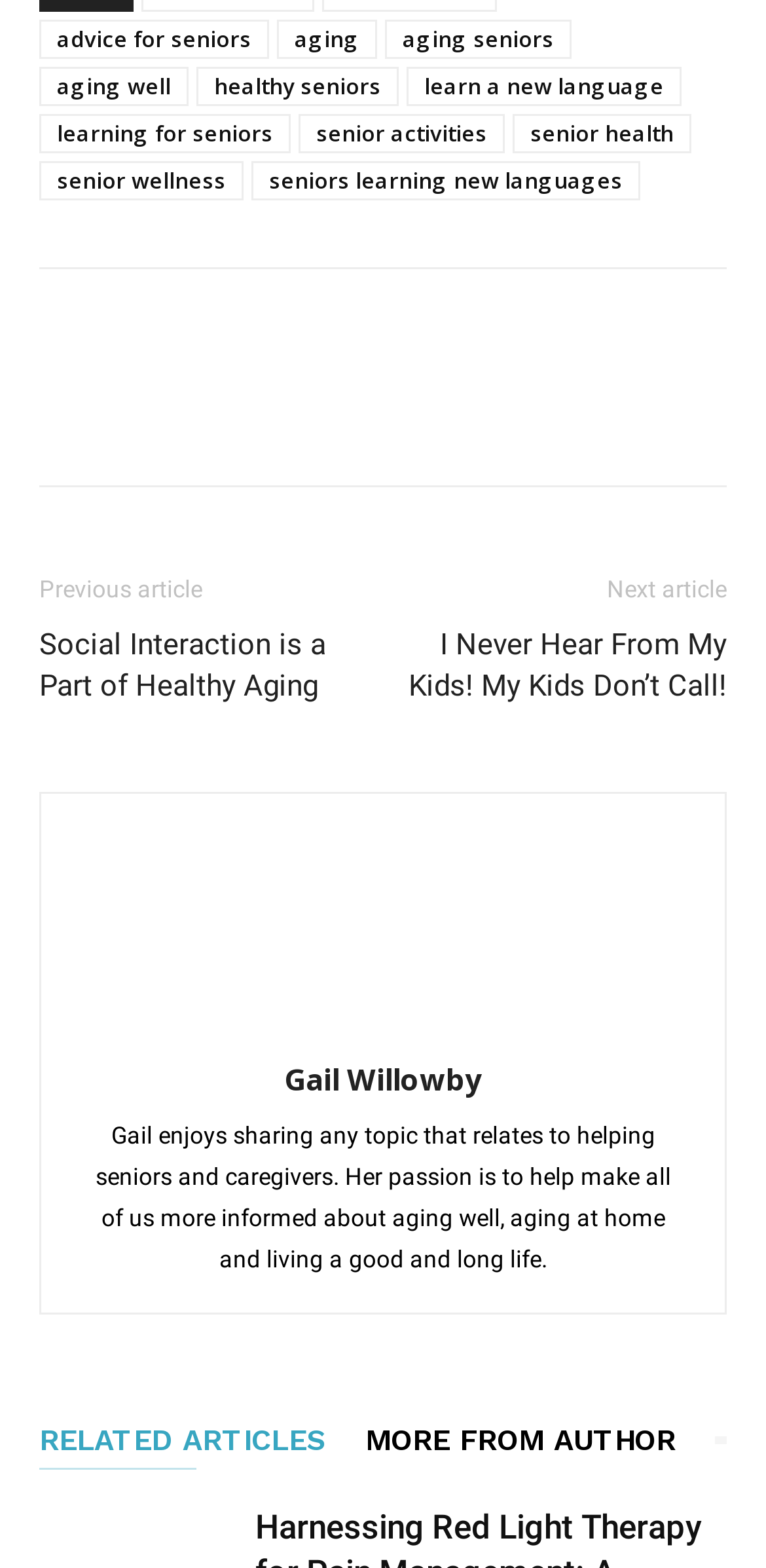Identify the bounding box coordinates for the region of the element that should be clicked to carry out the instruction: "read about 'Gail Willowby'". The bounding box coordinates should be four float numbers between 0 and 1, i.e., [left, top, right, bottom].

[0.371, 0.675, 0.629, 0.7]